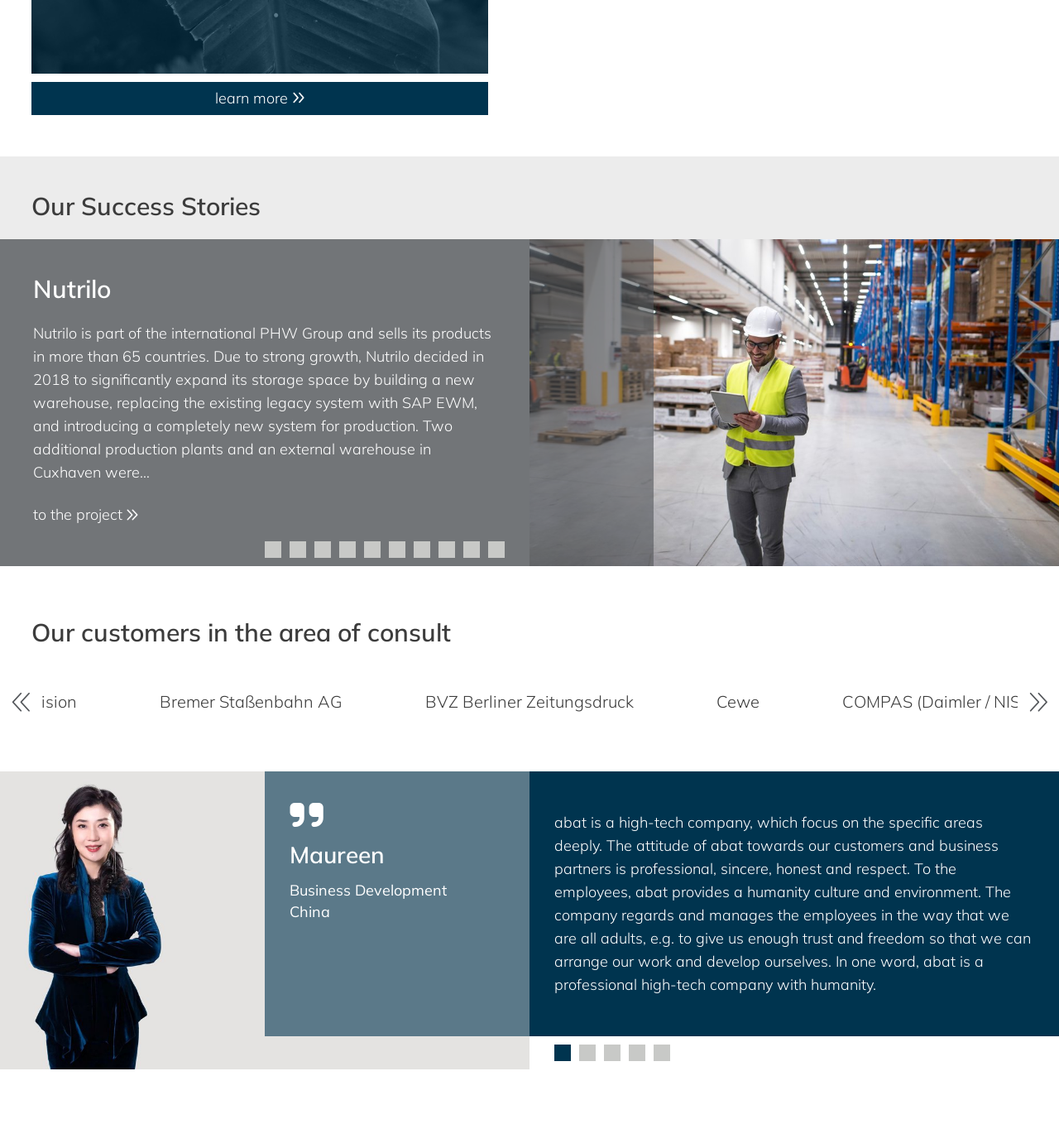How many tabs are in the first tablist?
Using the image provided, answer with just one word or phrase.

10